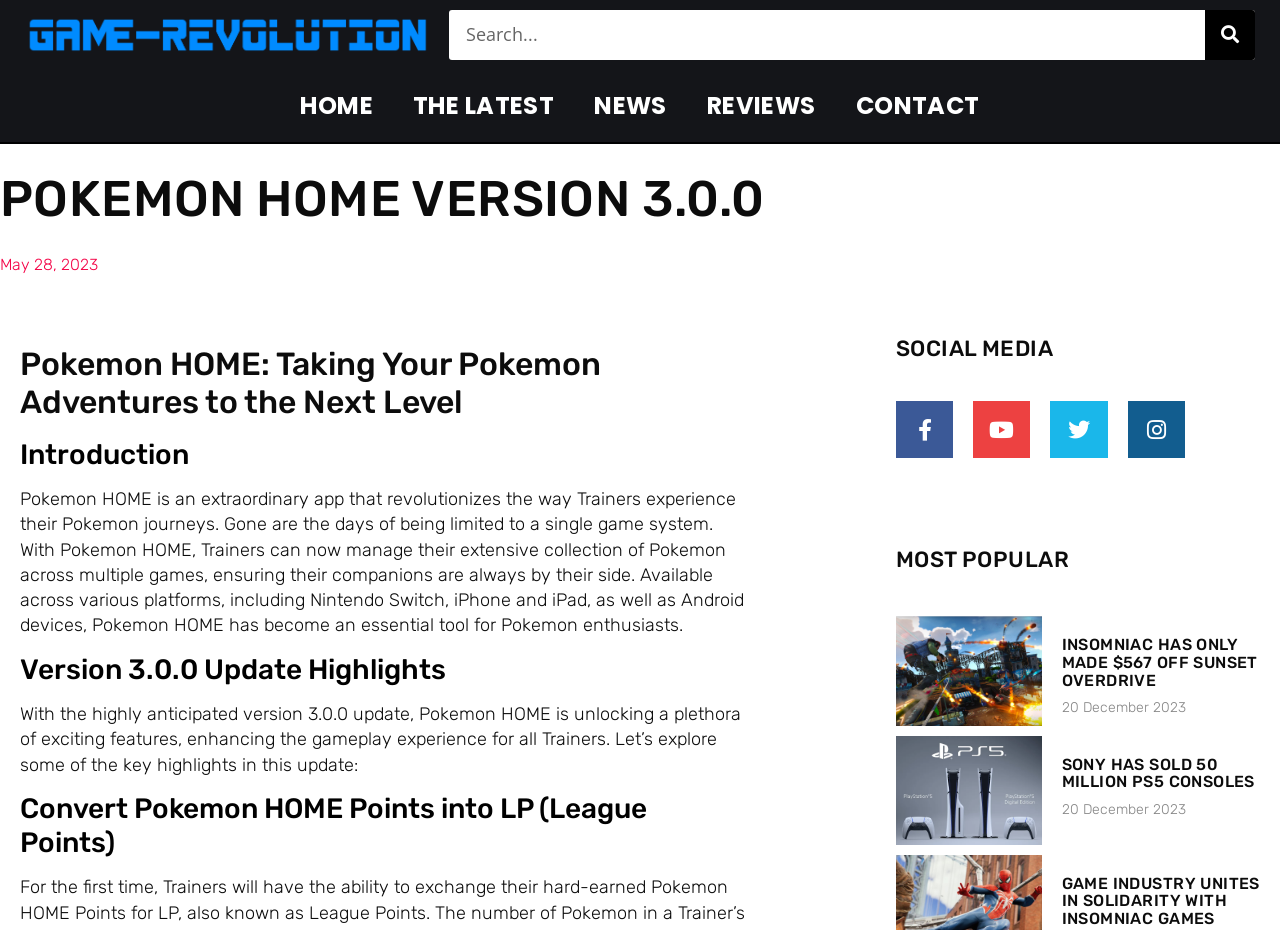What is the purpose of the search box?
Using the image, elaborate on the answer with as much detail as possible.

The search box is located at the top of the page, and it has a button labeled 'Search'. This suggests that the purpose of the search box is to allow users to search for something, likely related to Pokemon or the app itself.